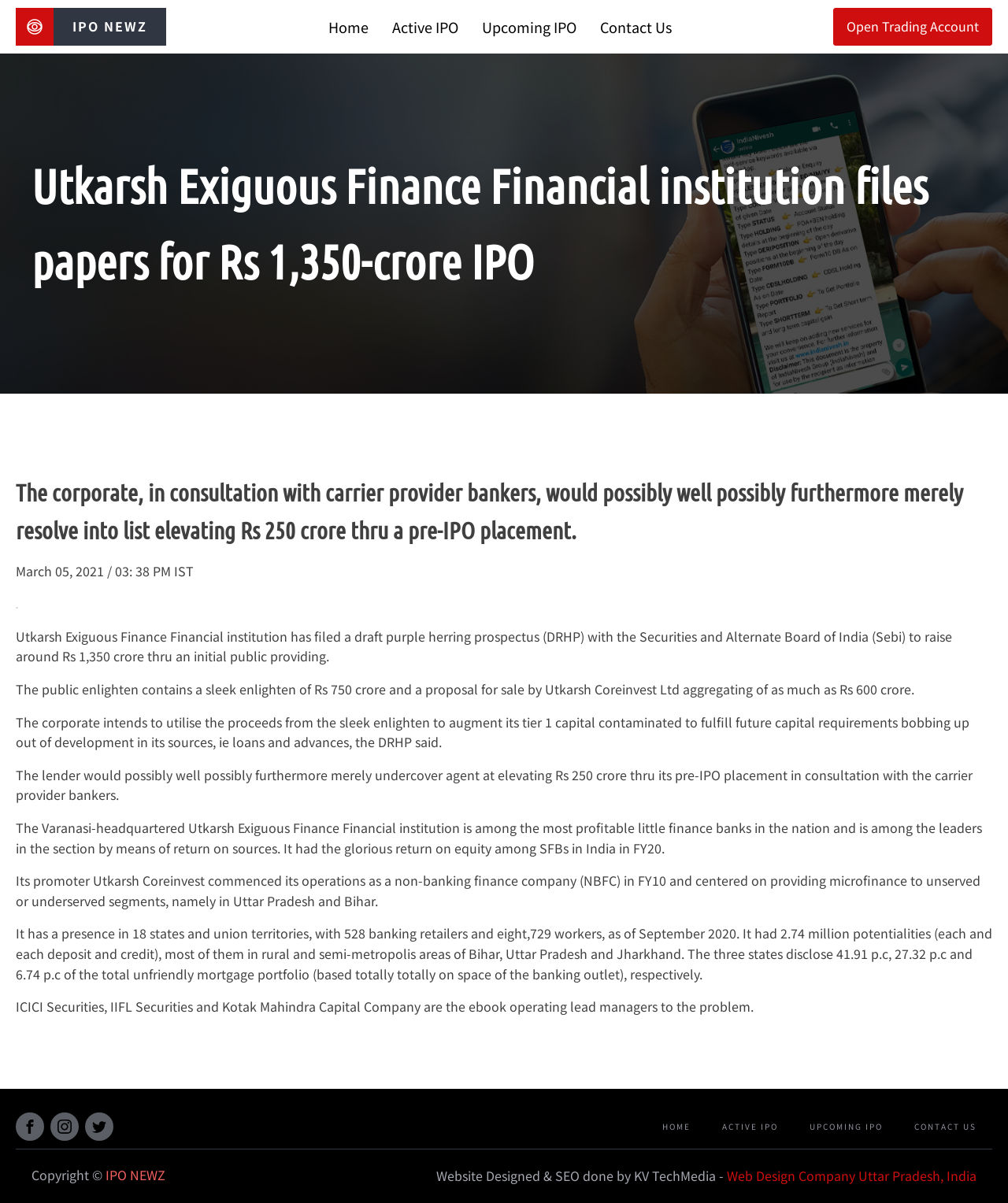Produce an elaborate caption capturing the essence of the webpage.

This webpage is about Utkarsh Small Finance Bank's initial public offering (IPO) news. At the top, there are six links: "IPO NEWZ", "Home", "Active IPO", "Upcoming IPO", "Contact Us", and "Open Trading Account". Below these links, there is a heading that reads "Utkarsh Exiguous Finance Financial institution files papers for Rs 1,350-crore IPO". 

Underneath the heading, there is a subheading that summarizes the content of the article, stating that the company may consider raising Rs 250 crore through a pre-IPO placement. The date "March 05, 2021 / 03:38 PM IST" is displayed next to the subheading.

The main content of the webpage is a news article that discusses Utkarsh Small Finance Bank's IPO plans. The article is divided into several paragraphs, each describing different aspects of the bank's IPO, such as the amount of money it intends to raise, the use of proceeds, and its financial performance. 

At the bottom of the webpage, there are three social media links: "Visit our Facebook", "Visit our Instagram", and "Visit our Twitter". Each link has a corresponding icon. Next to these links, there are five more links: "HOME", "ACTIVE IPO", "UPCOMING IPO", "CONTACT US", and another "HOME" link. 

Finally, at the very bottom of the webpage, there is a copyright notice and a mention of the website designer and SEO company.